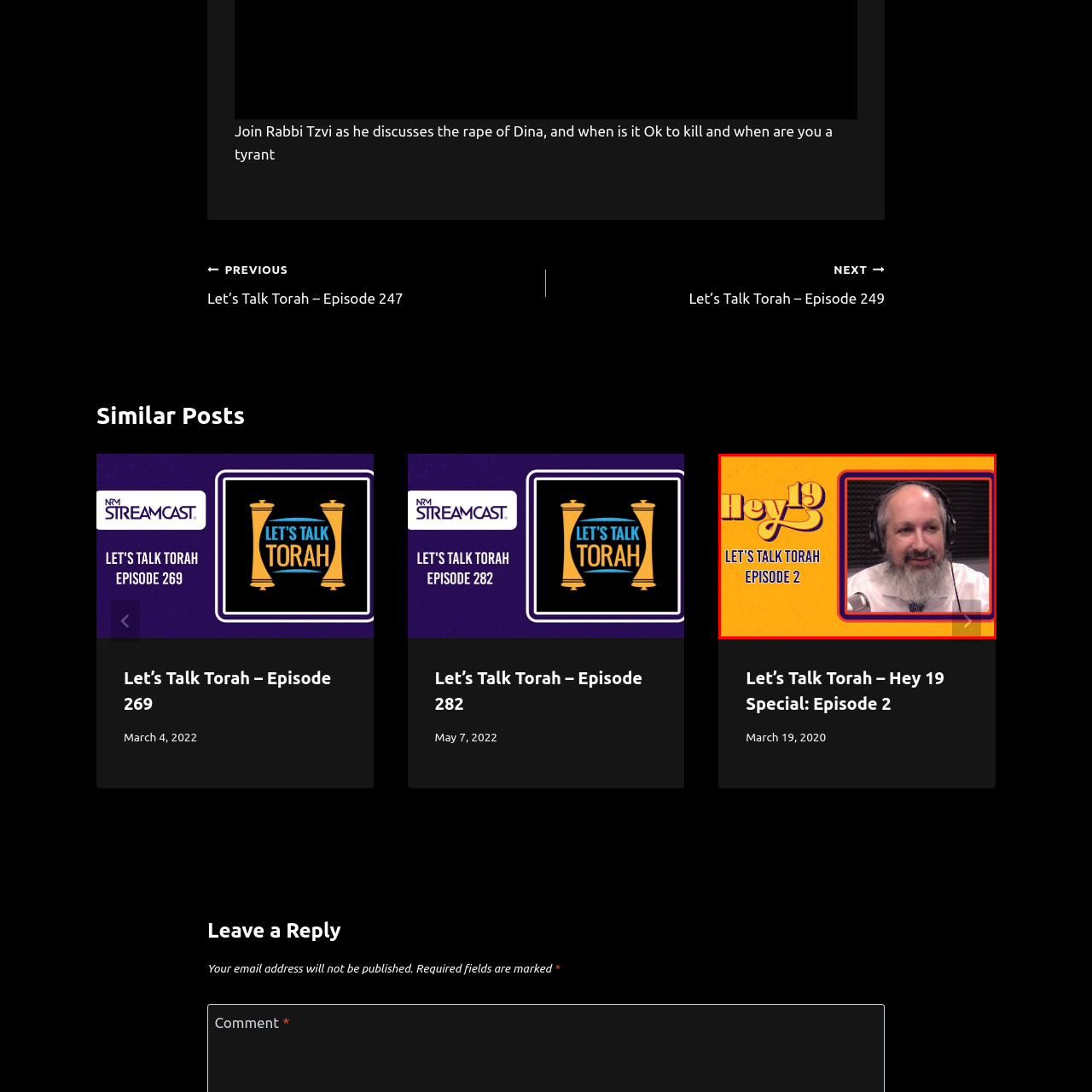Focus on the image enclosed by the red outline and give a short answer: What is the title of the podcast episode?

Let's Talk Torah Episode 2